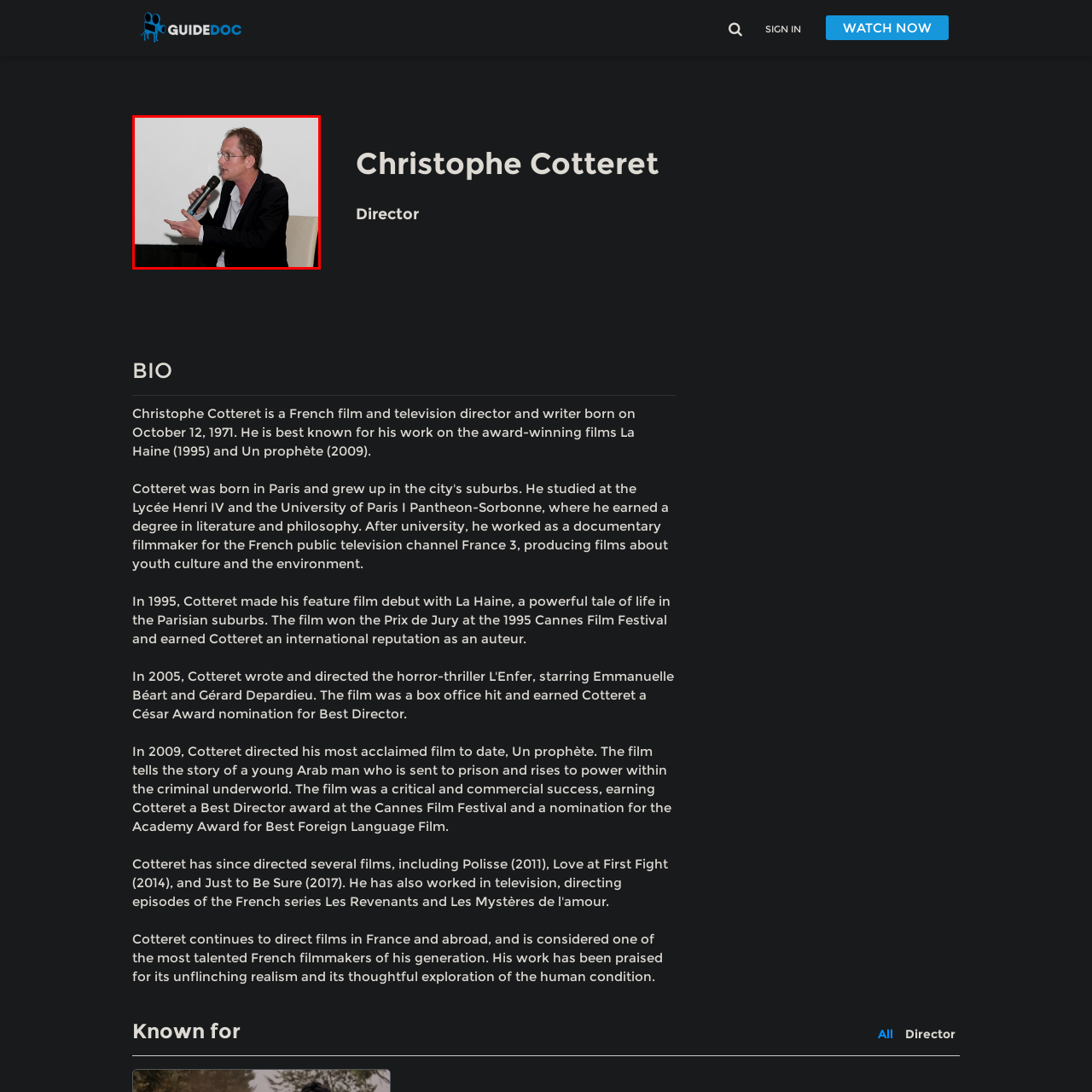Offer a detailed explanation of the image encased within the red boundary.

The image features Christophe Cotteret, a French film and television director and writer, engaged in a dynamic discussion. He is depicted wearing a dark suit jacket over a white shirt, holding a microphone, and animatedly gesturing with his hand as he speaks. This moment captures his passion and charisma, reflecting his reputation in the film industry. Born on October 12, 1971, Cotteret is celebrated for his work on acclaimed films such as *La Haine* (1995) and *Un prophète* (2009), which have earned him numerous accolades and recognition for his contributions to cinema. The composition suggests a moment likely during an interview or discussion about his work, further emphasizing his role as a prominent voice in contemporary French filmmaking.